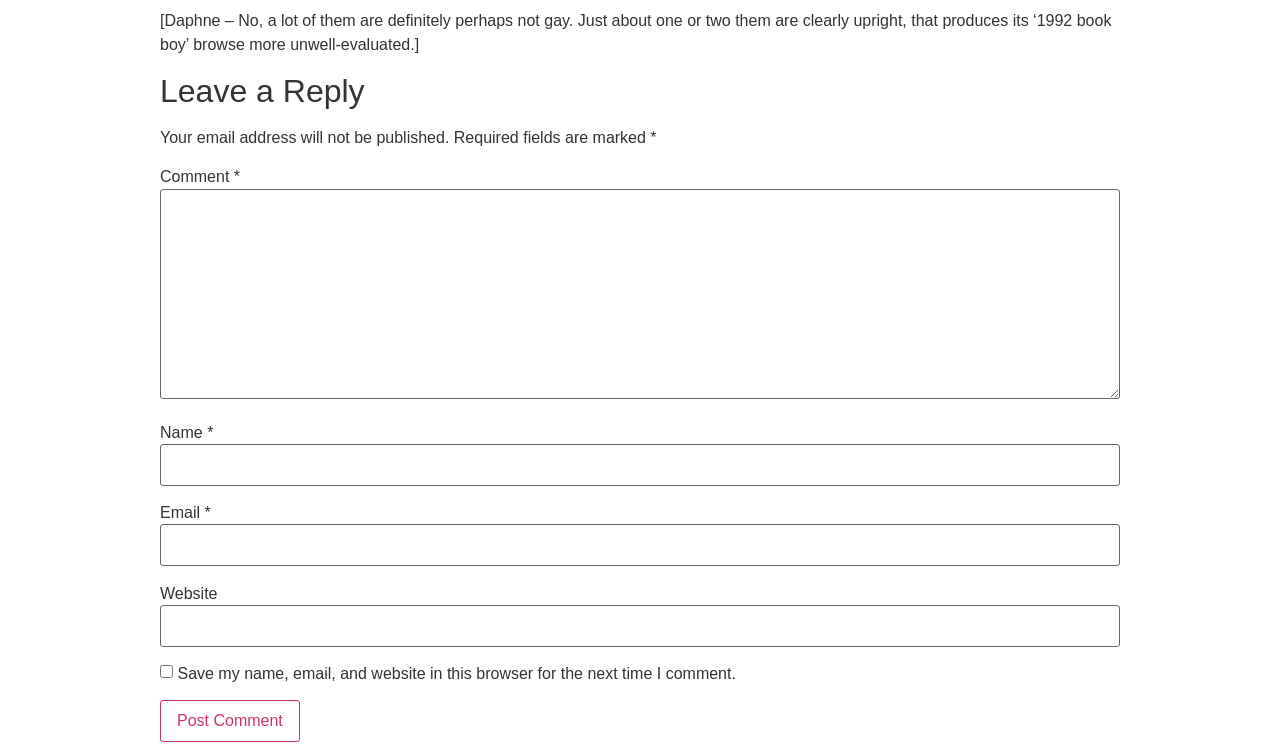What is the label of the button at the bottom?
We need a detailed and exhaustive answer to the question. Please elaborate.

The button at the bottom of the form is labeled 'Post Comment', suggesting that it is used to submit the user's comment or reply.